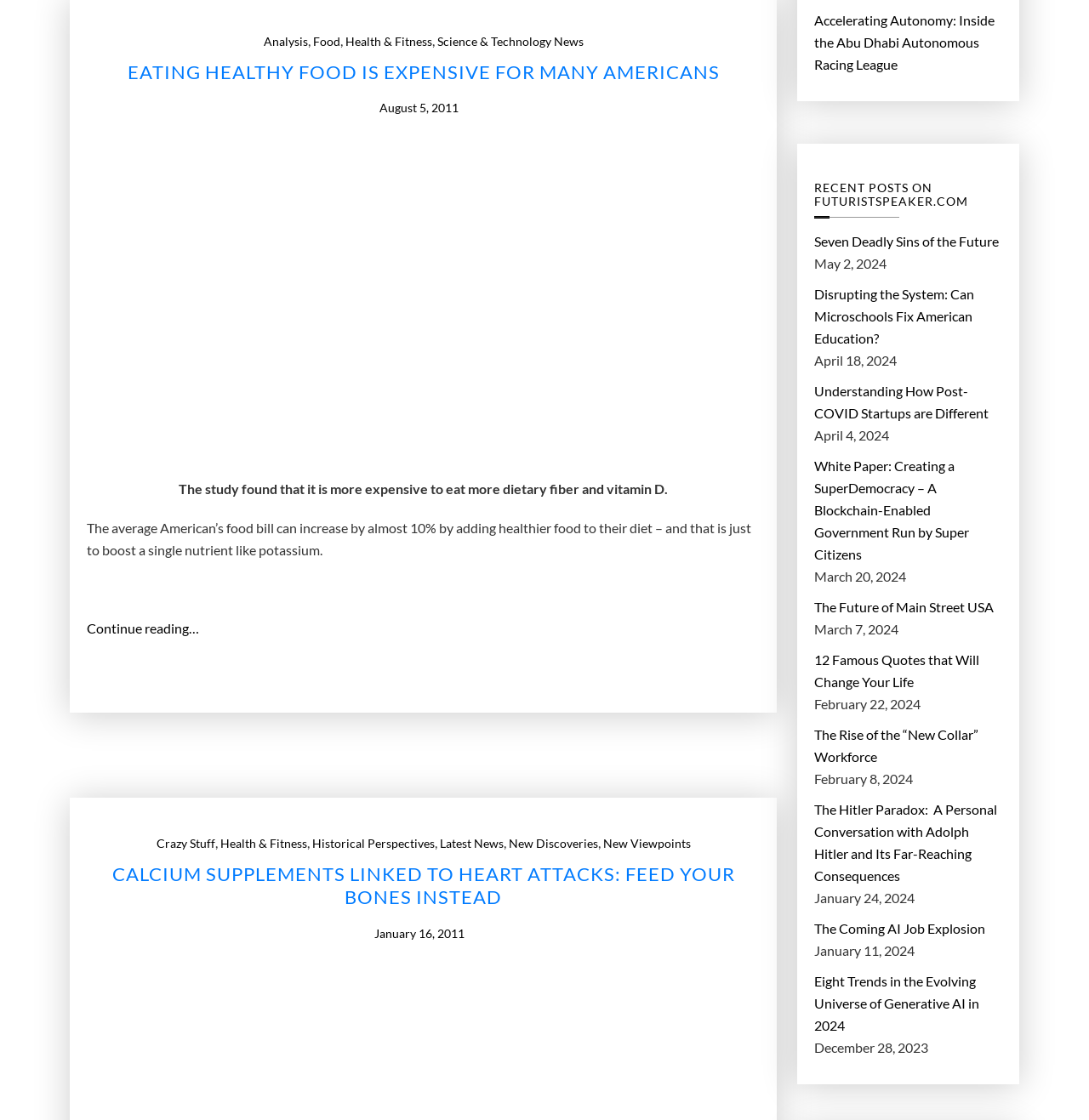Given the description: "Recent Posts on FuturistSpeaker.com", determine the bounding box coordinates of the UI element. The coordinates should be formatted as four float numbers between 0 and 1, [left, top, right, bottom].

[0.748, 0.161, 0.92, 0.187]